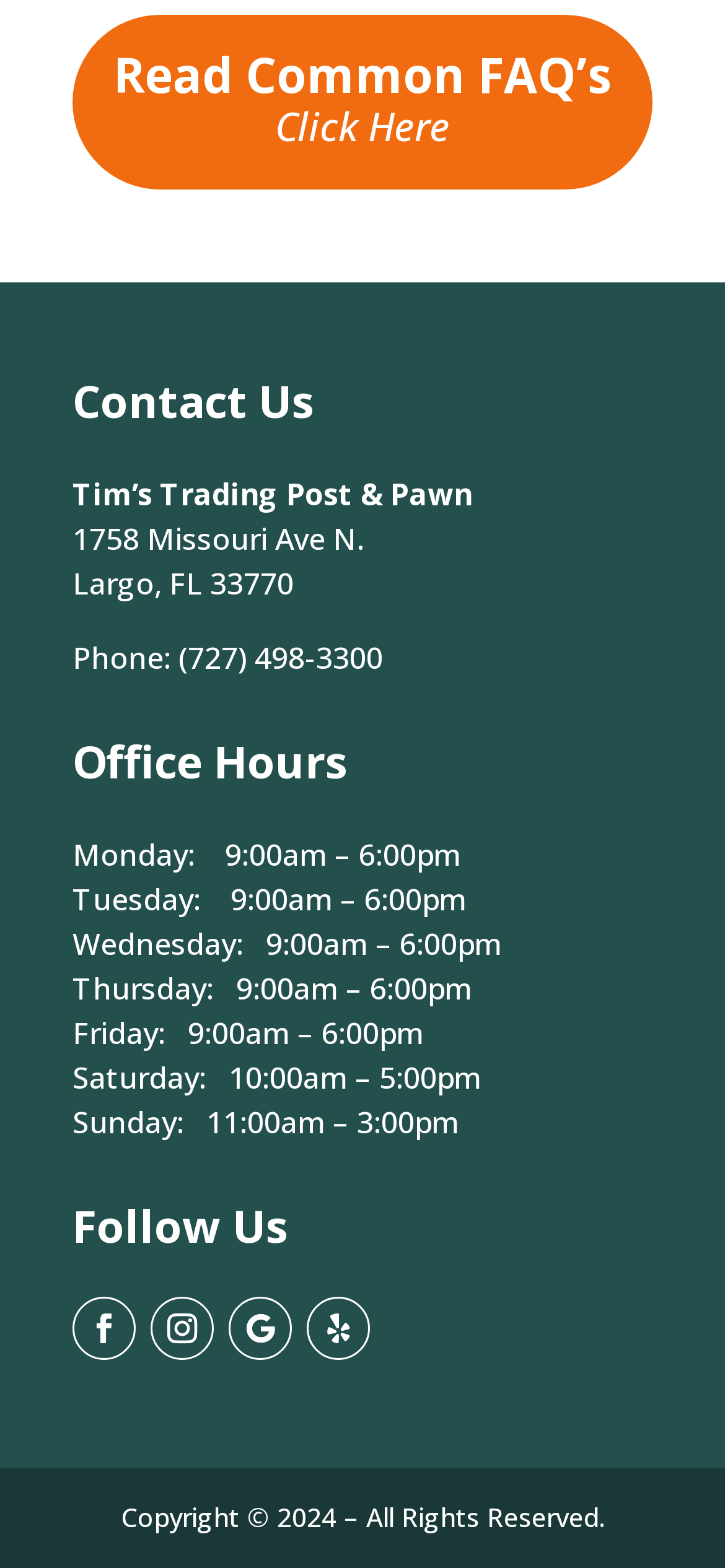Provide your answer to the question using just one word or phrase: How many social media links are available?

4